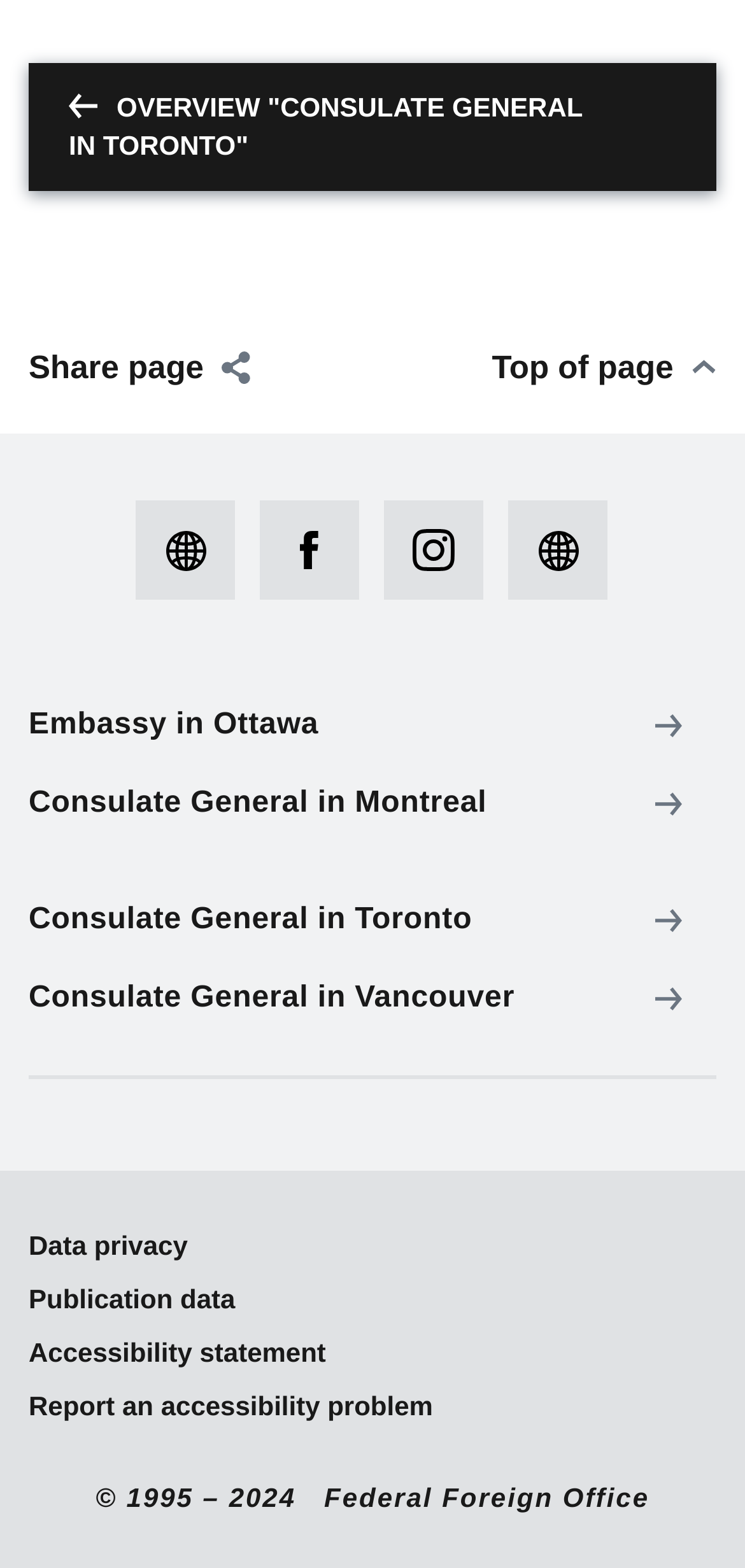Find the bounding box coordinates of the area that needs to be clicked in order to achieve the following instruction: "Go to the next post". The coordinates should be specified as four float numbers between 0 and 1, i.e., [left, top, right, bottom].

None